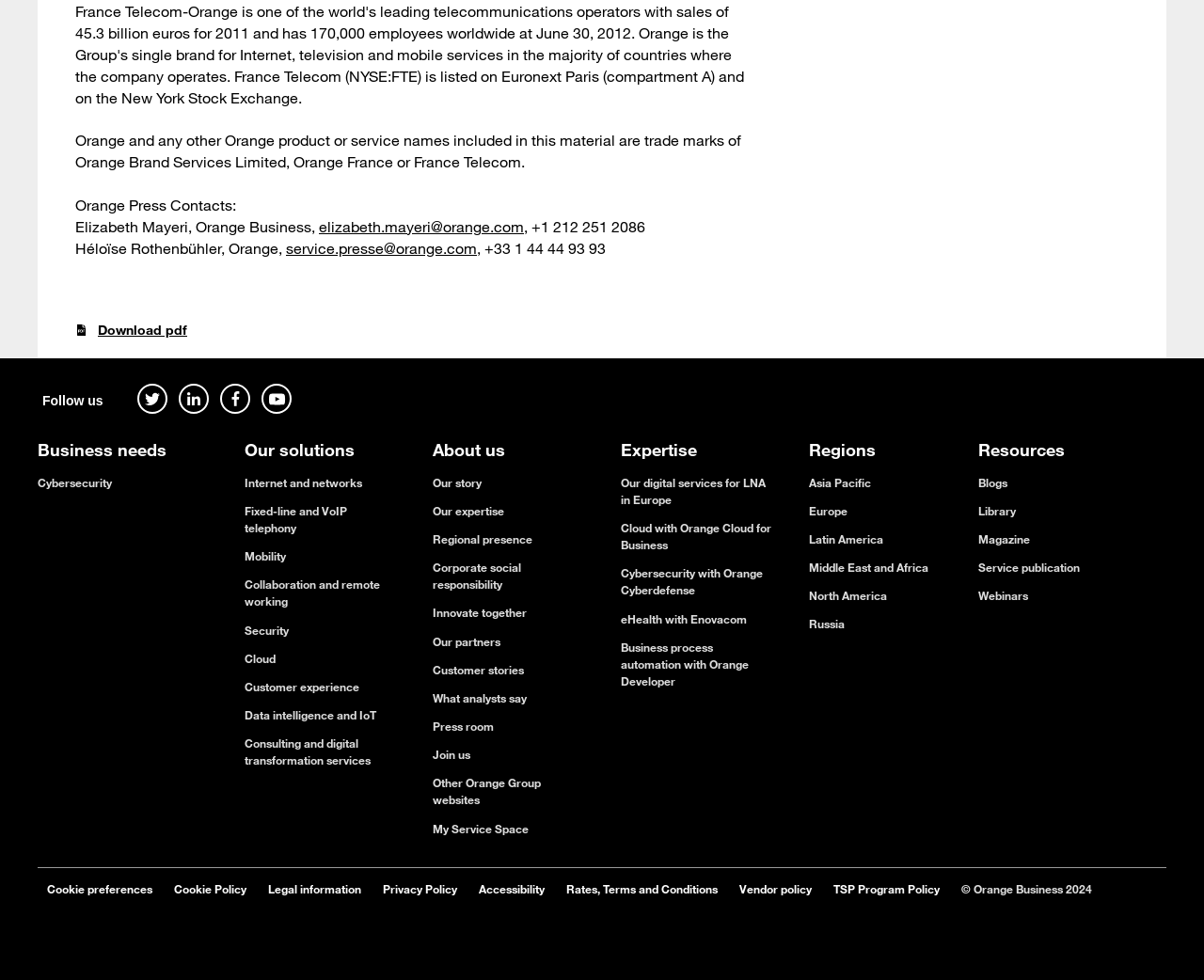Identify the bounding box coordinates of the part that should be clicked to carry out this instruction: "Learn about our story".

[0.359, 0.484, 0.4, 0.5]